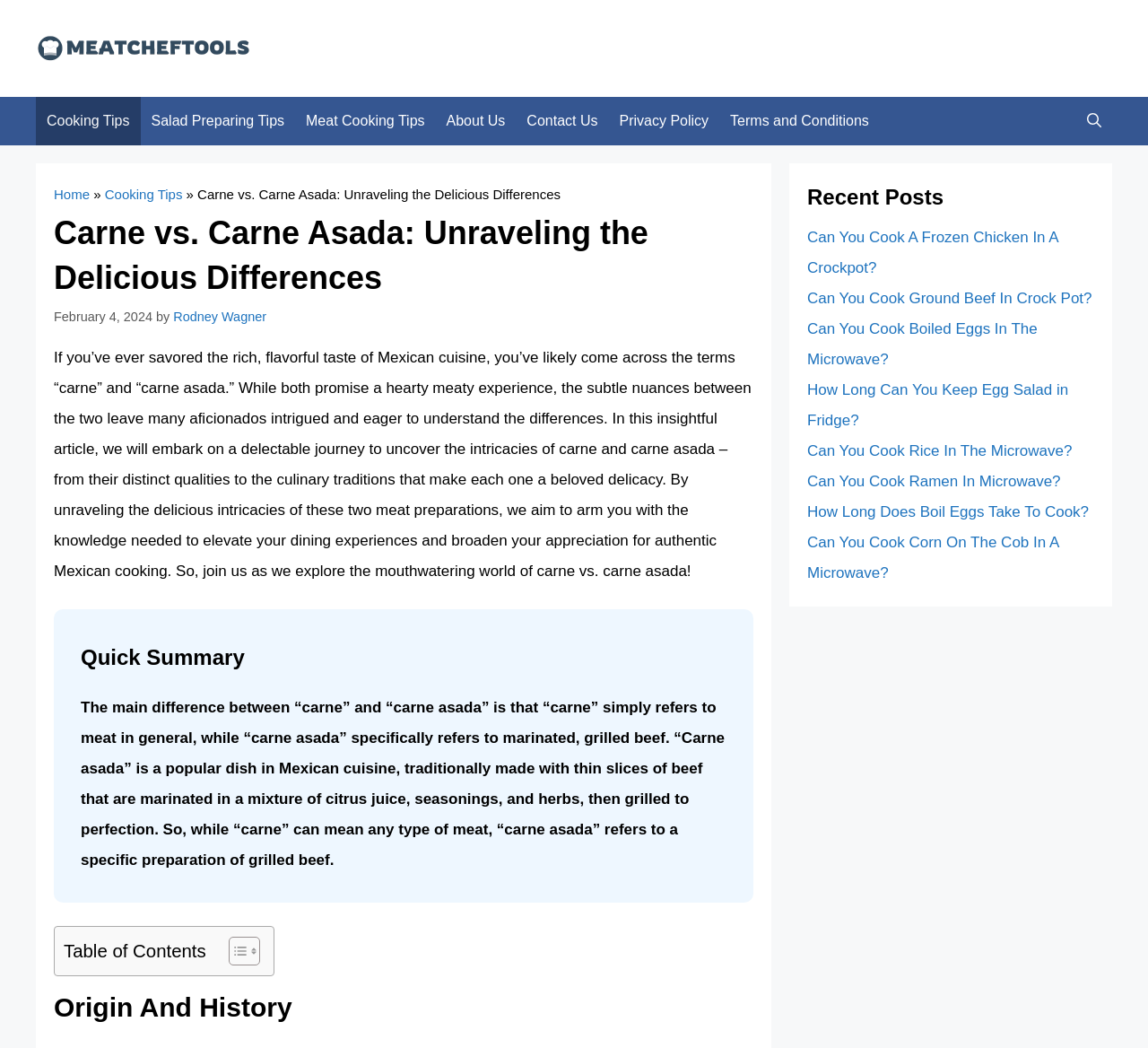Identify and provide the main heading of the webpage.

Carne vs. Carne Asada: Unraveling the Delicious Differences